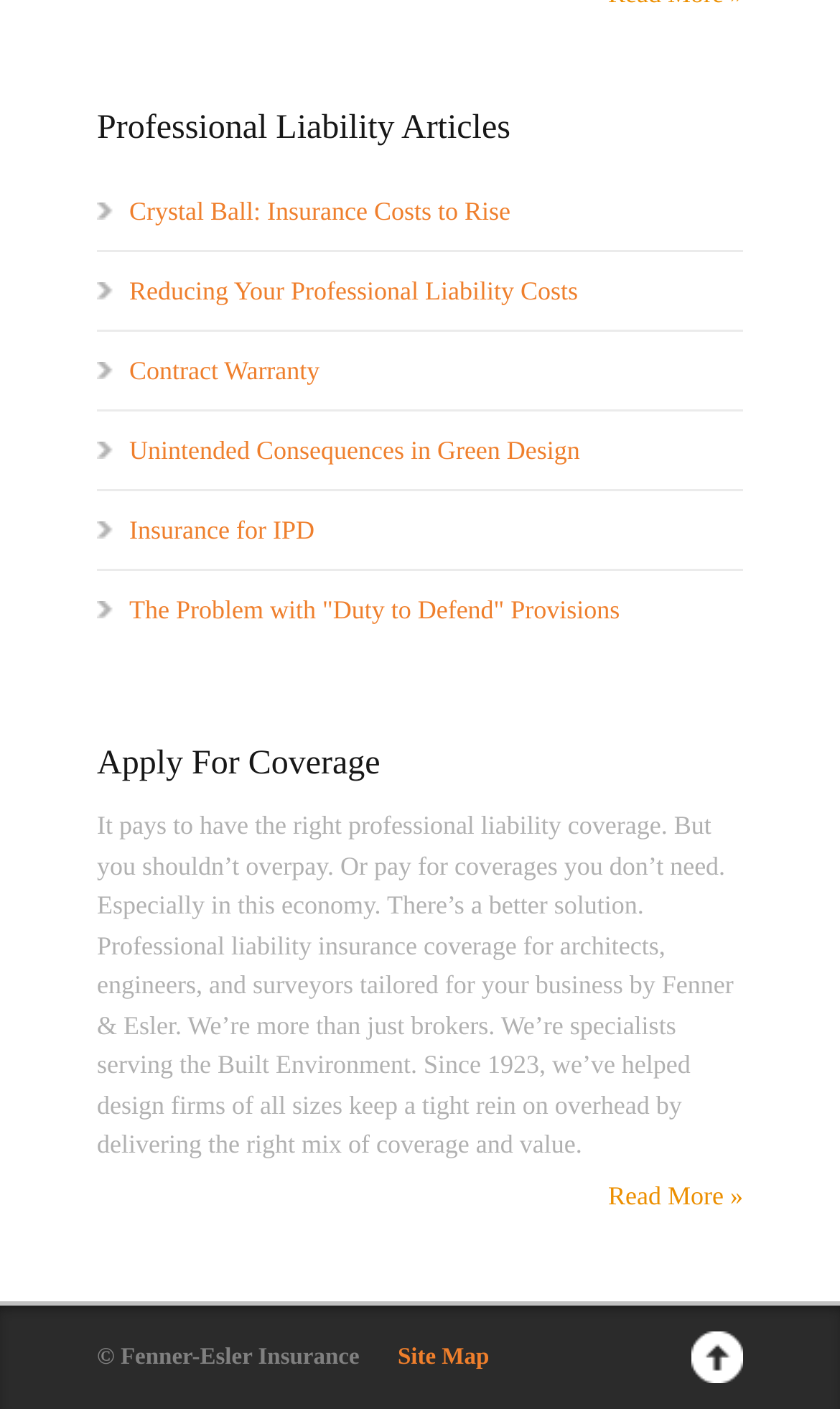Provide a single word or phrase to answer the given question: 
What is the name of the company providing insurance services?

Fenner & Esler